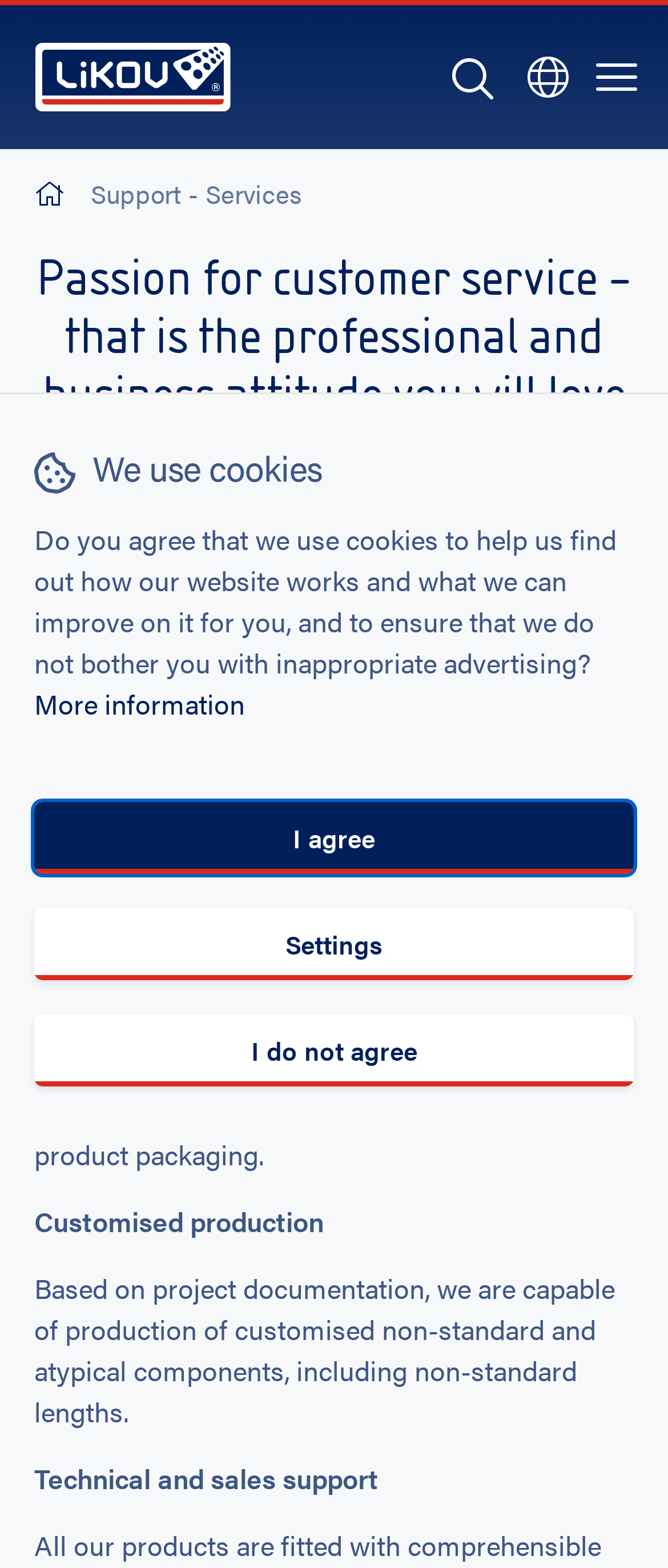Answer the question in a single word or phrase:
What kind of components can the company produce?

Customized non-standard components